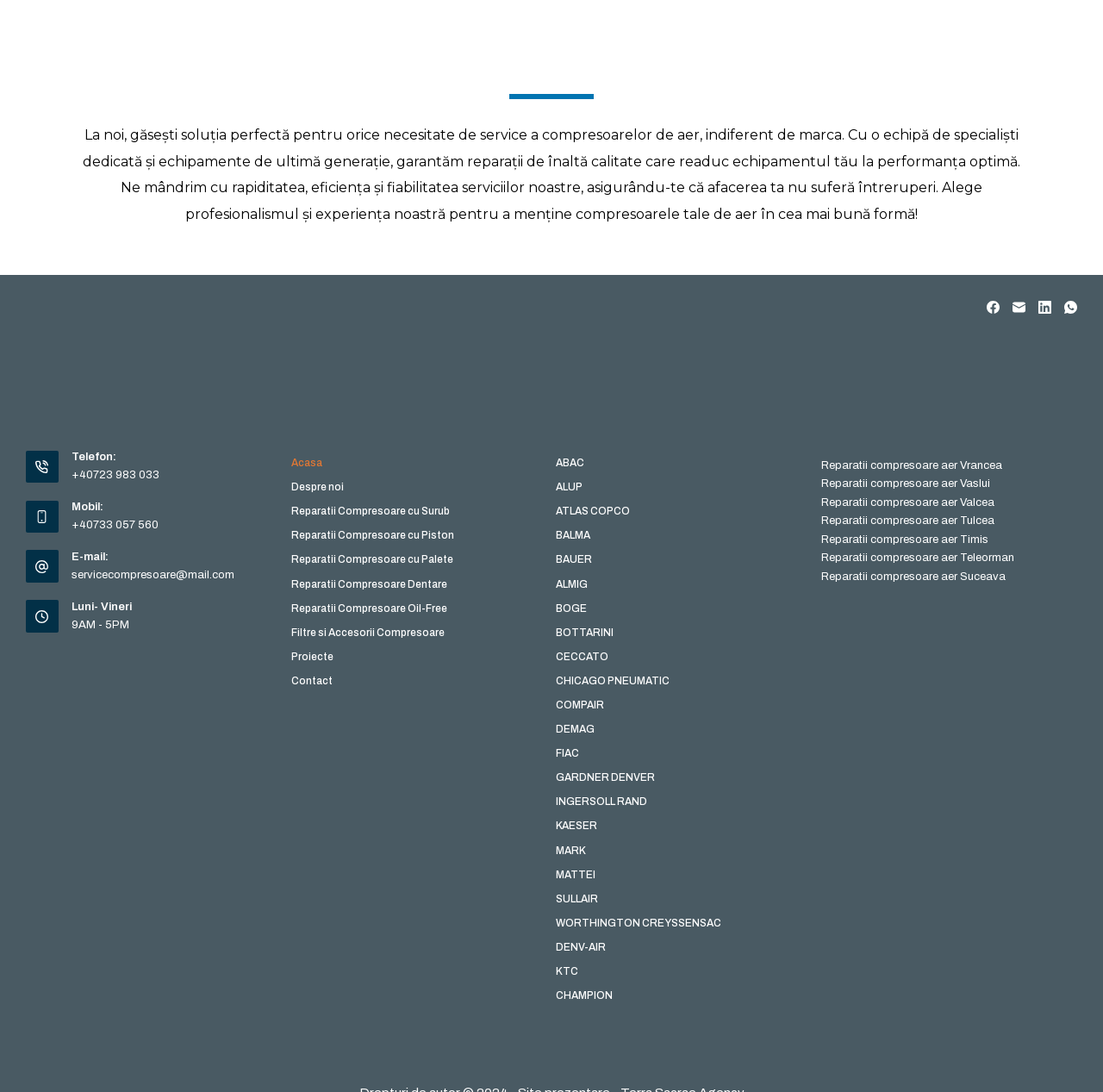Please specify the bounding box coordinates in the format (top-left x, top-left y, bottom-right x, bottom-right y), with all values as floating point numbers between 0 and 1. Identify the bounding box of the UI element described by: Demag

[0.494, 0.662, 0.746, 0.675]